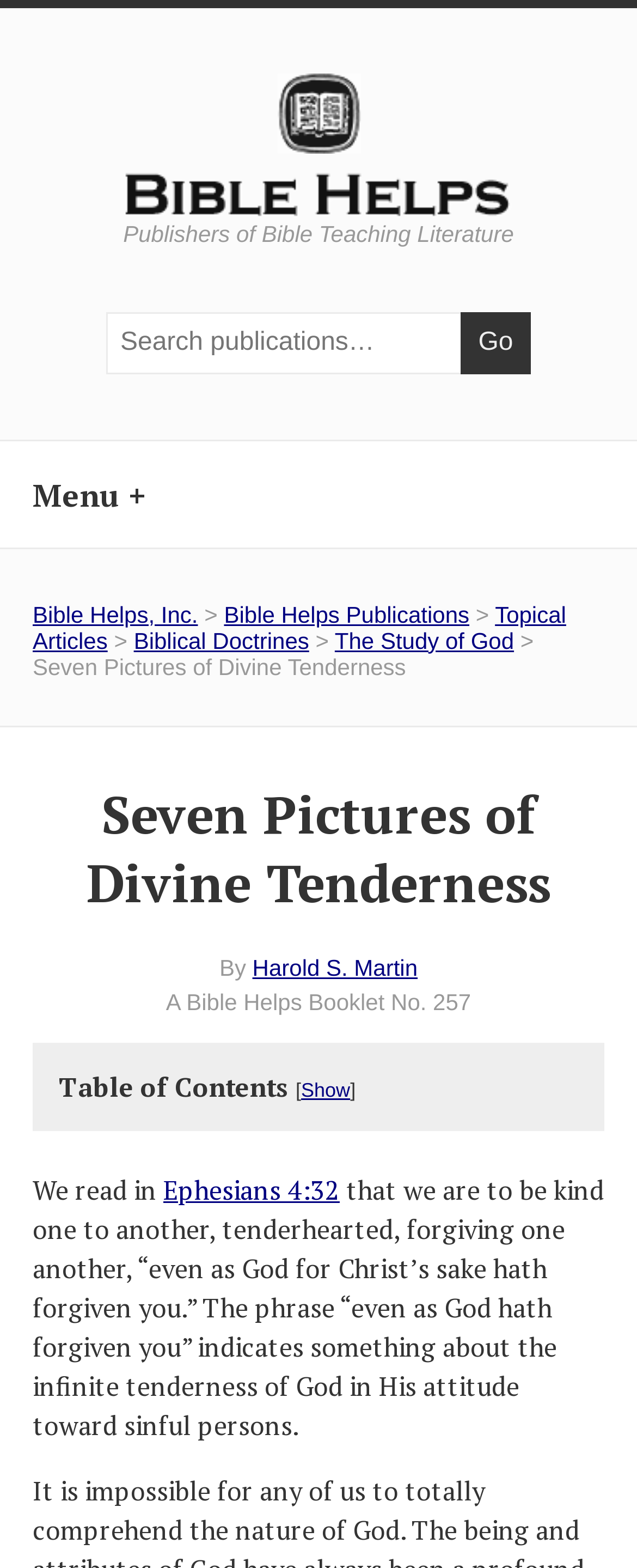Your task is to extract the text of the main heading from the webpage.

Seven Pictures of Divine Tenderness